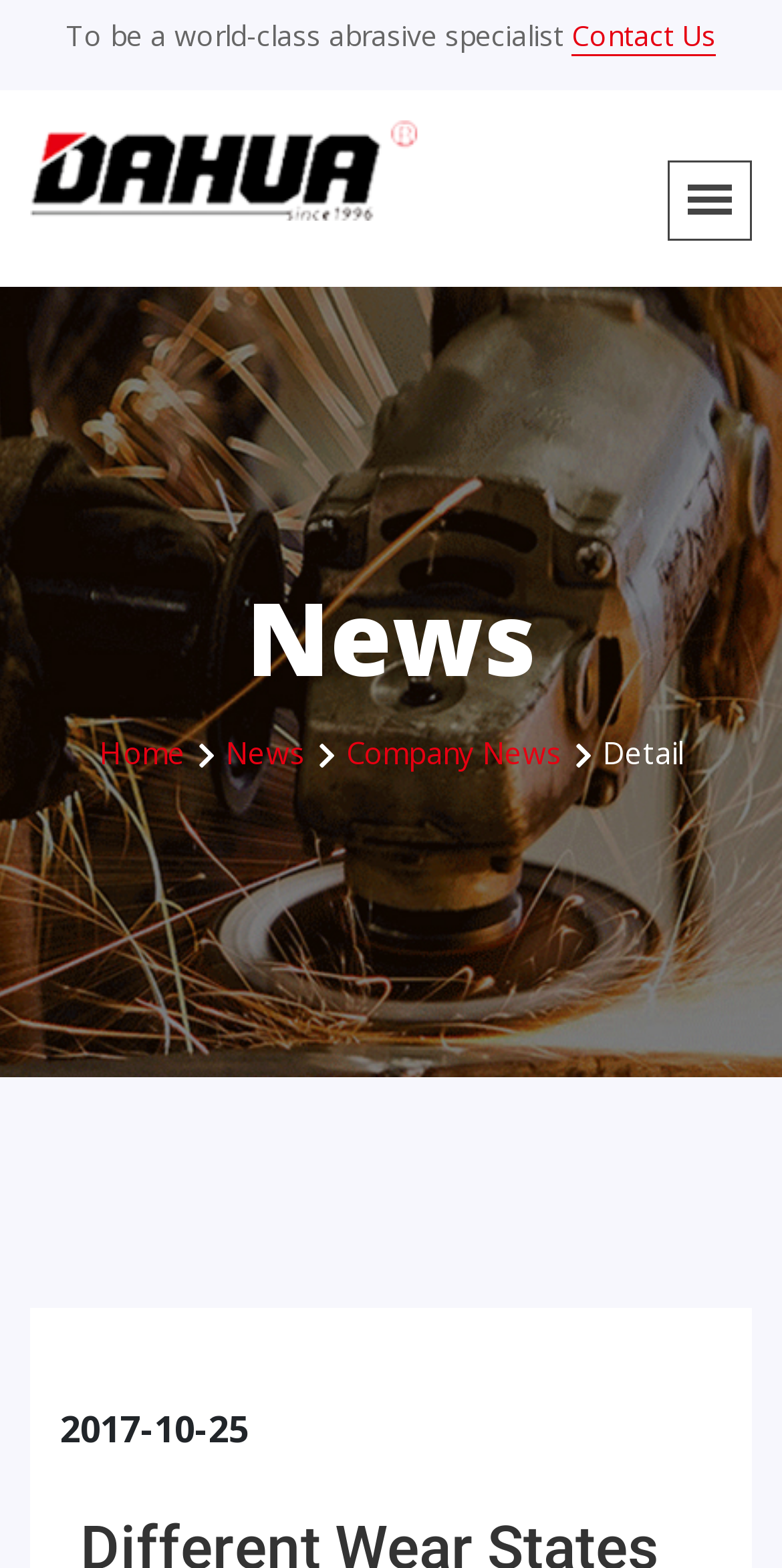What is the date of the news article? Using the information from the screenshot, answer with a single word or phrase.

2017-10-25